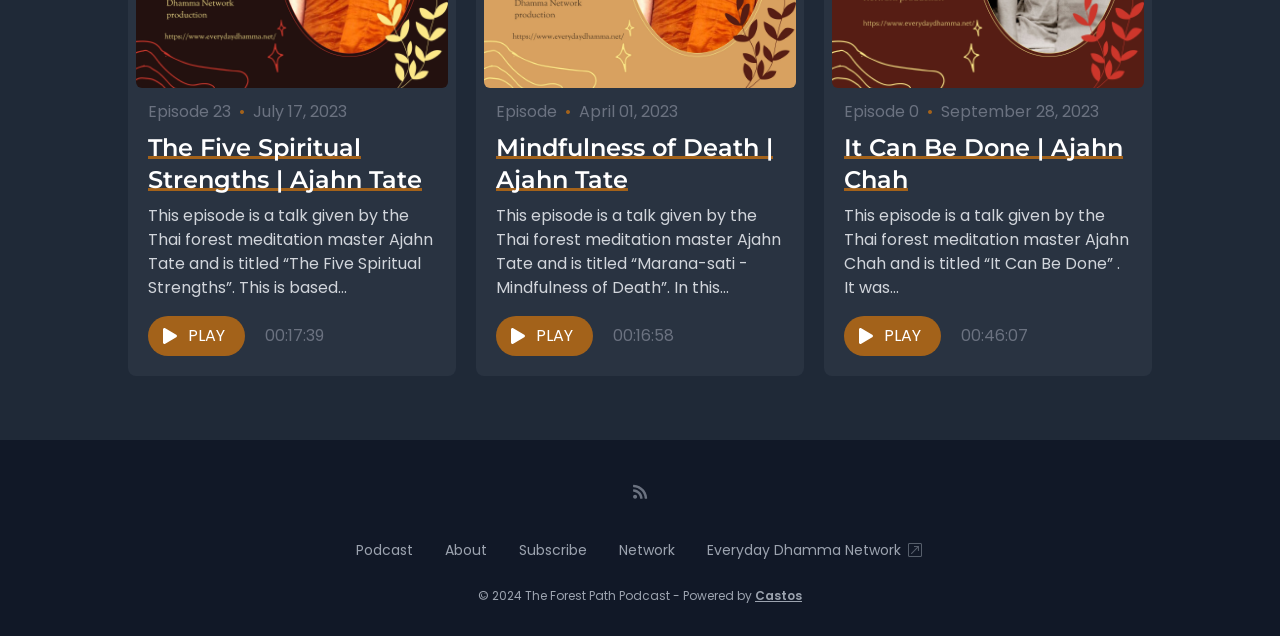What is the function of the 'Subscribe' link?
Please use the visual content to give a single word or phrase answer.

To subscribe to the podcast